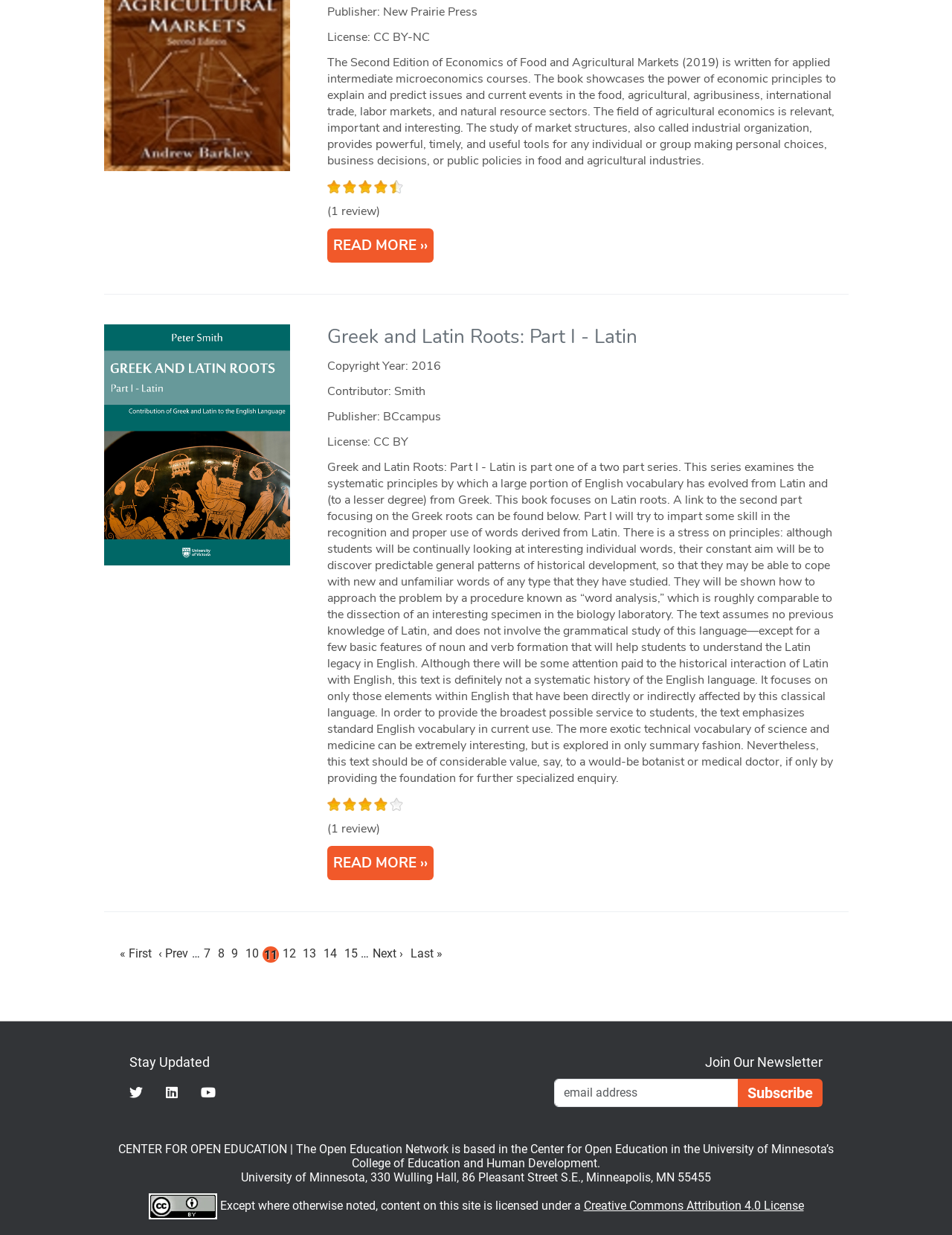What is the publisher of the second book?
Provide a thorough and detailed answer to the question.

The publisher of the second book can be found in the text 'Publisher: BCcampus' which is located below the book title.